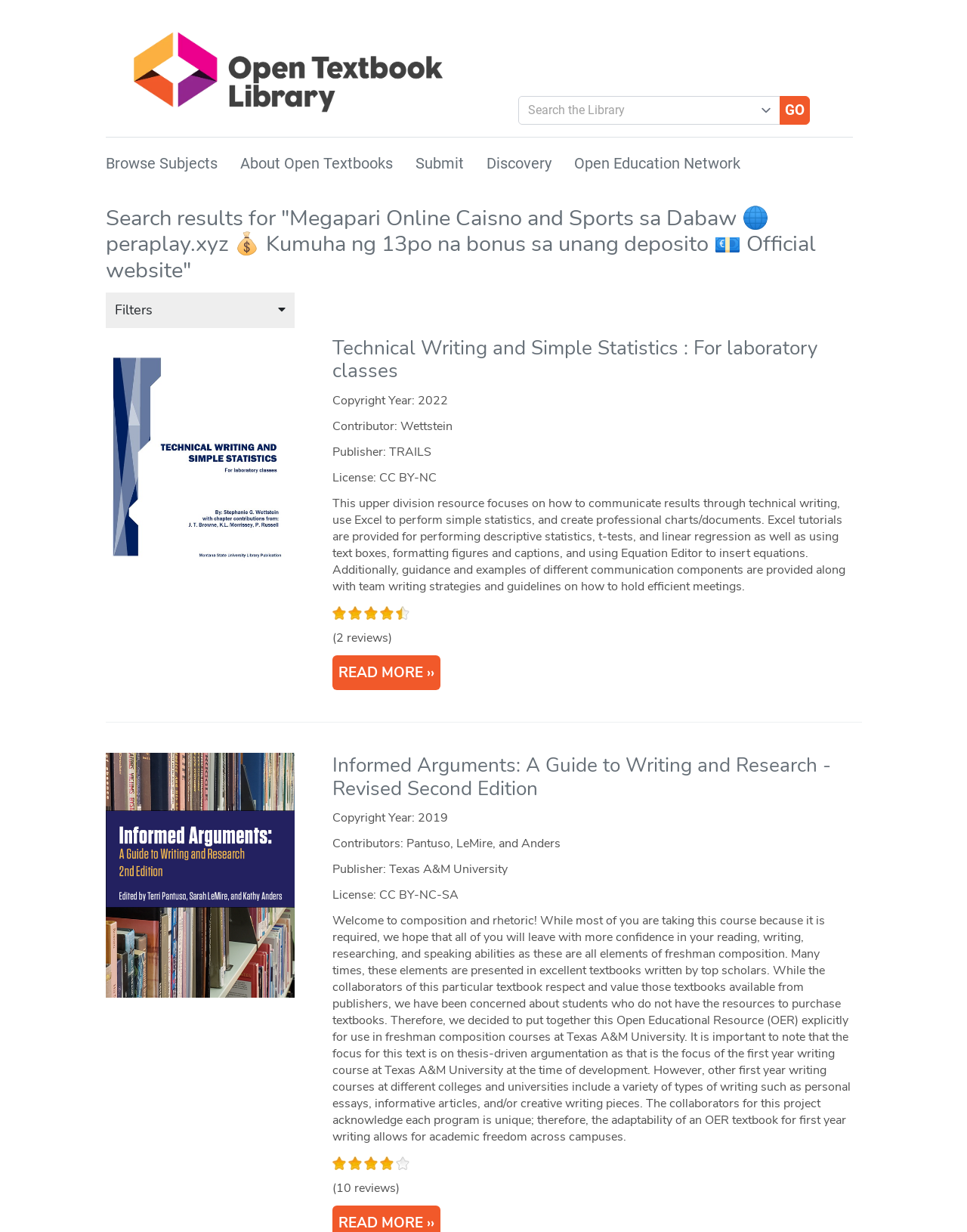Identify the bounding box coordinates for the UI element mentioned here: "parent_node: Search name="commit" value="Go"". Provide the coordinates as four float values between 0 and 1, i.e., [left, top, right, bottom].

[0.806, 0.078, 0.838, 0.101]